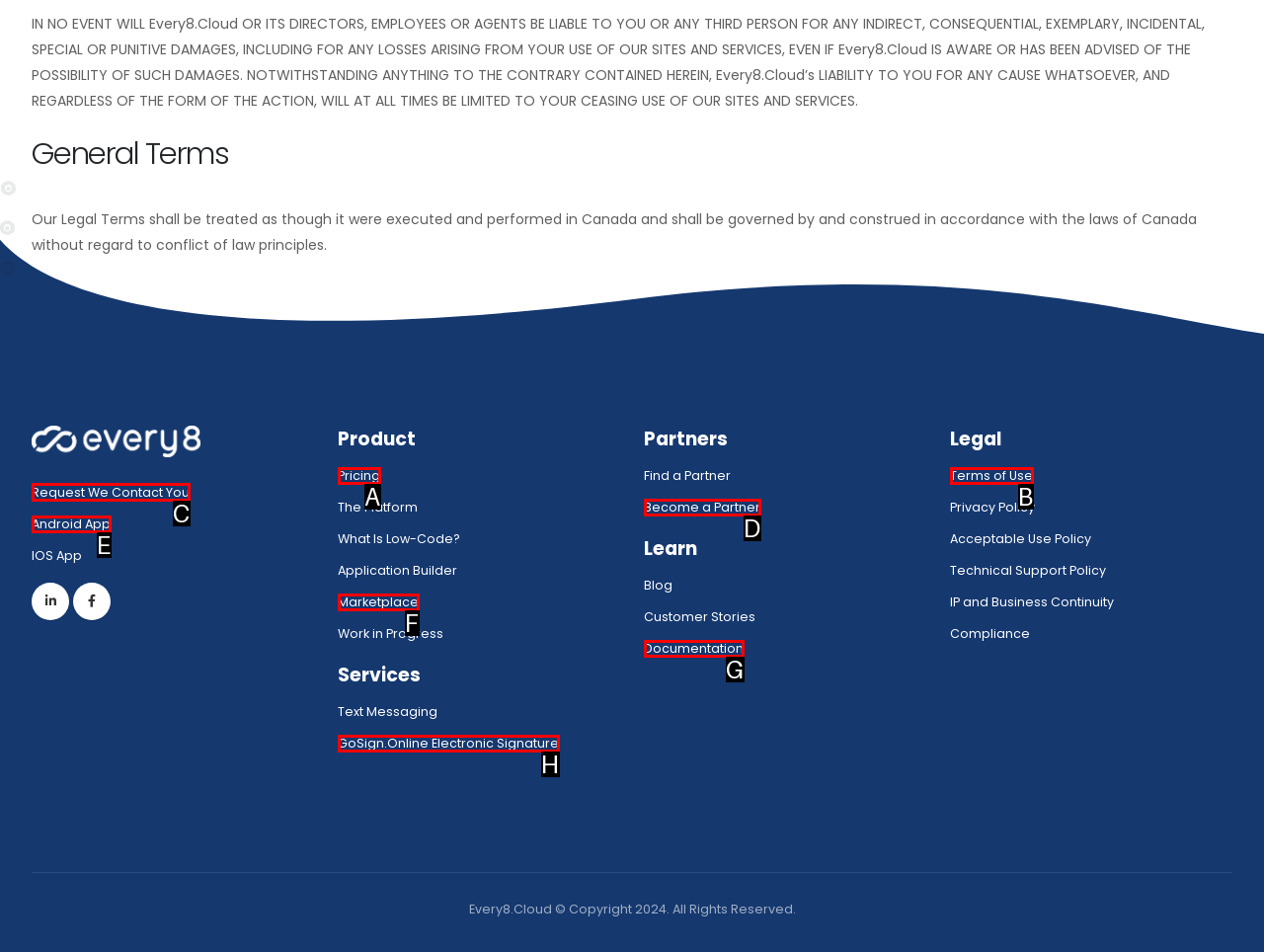Out of the given choices, which letter corresponds to the UI element required to Request to be contacted? Answer with the letter.

C